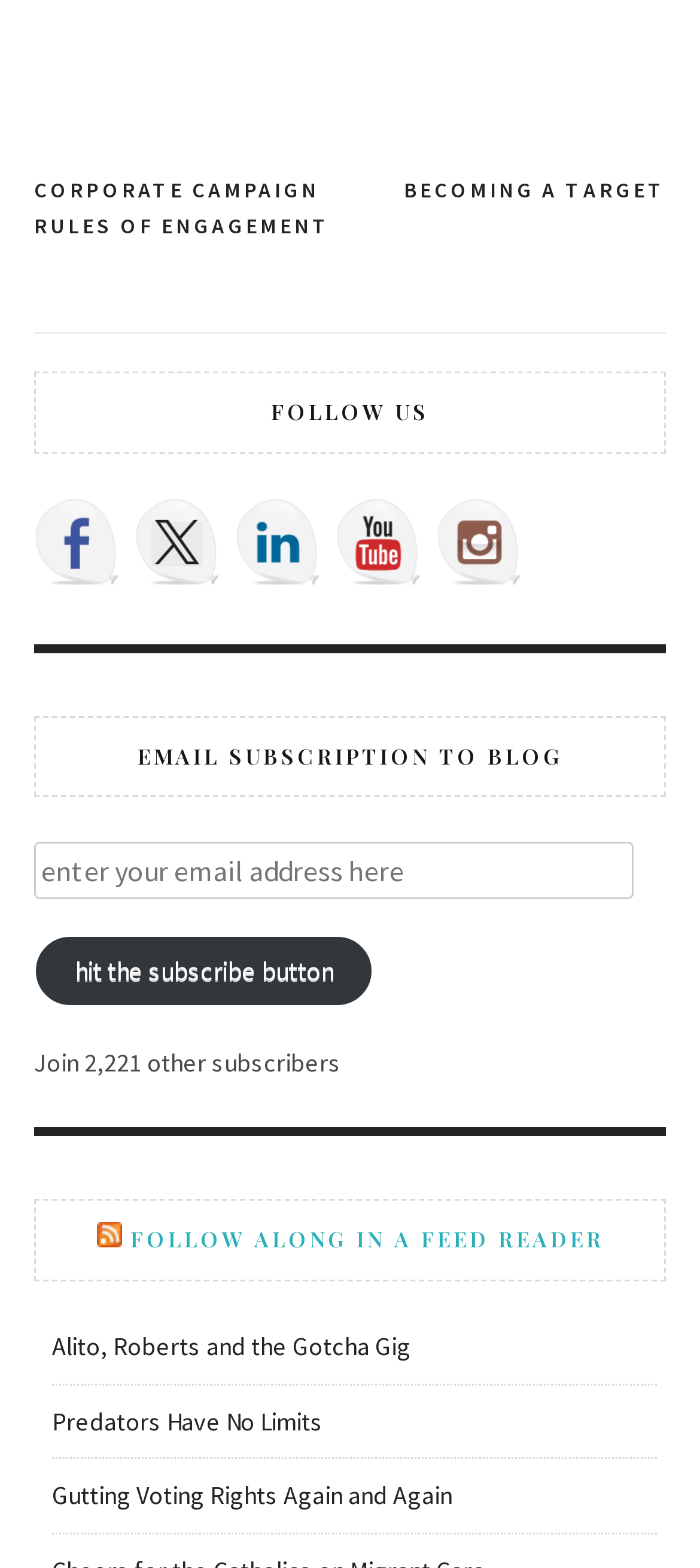How many post links are available? Analyze the screenshot and reply with just one word or a short phrase.

3